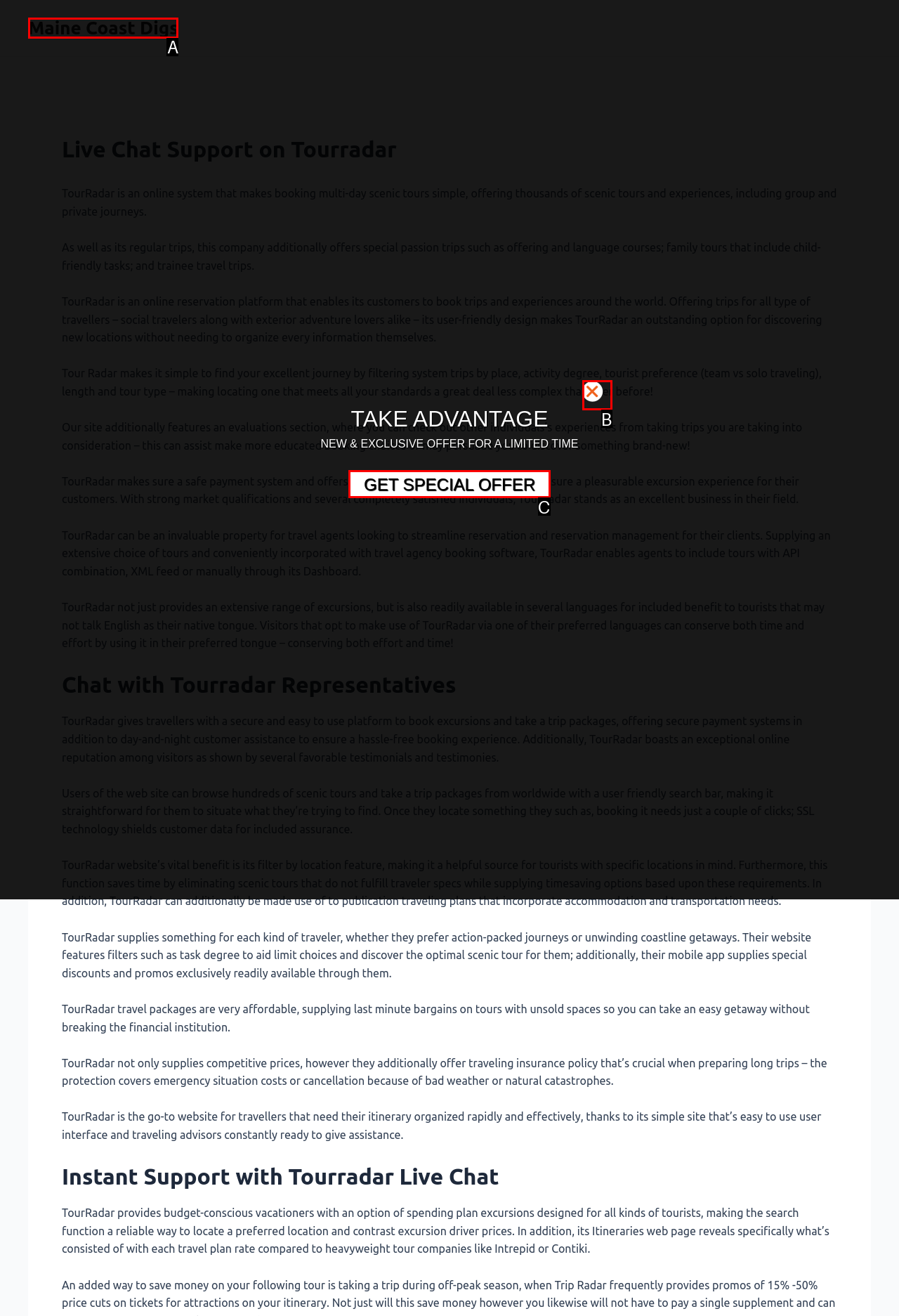From the given choices, determine which HTML element aligns with the description: parent_node: TAKE ADVANTAGE Respond with the letter of the appropriate option.

B